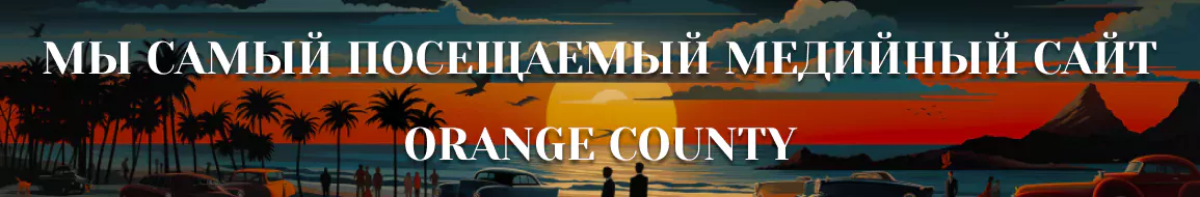Using the information shown in the image, answer the question with as much detail as possible: What is written in bold, elegant font?

The text reads 'Мы самый посещаемый медийный сайт' (translated as 'We are the most visited media site'), followed by 'ORANGE COUNTY,' emphasizing the region's appeal, in bold, elegant font.